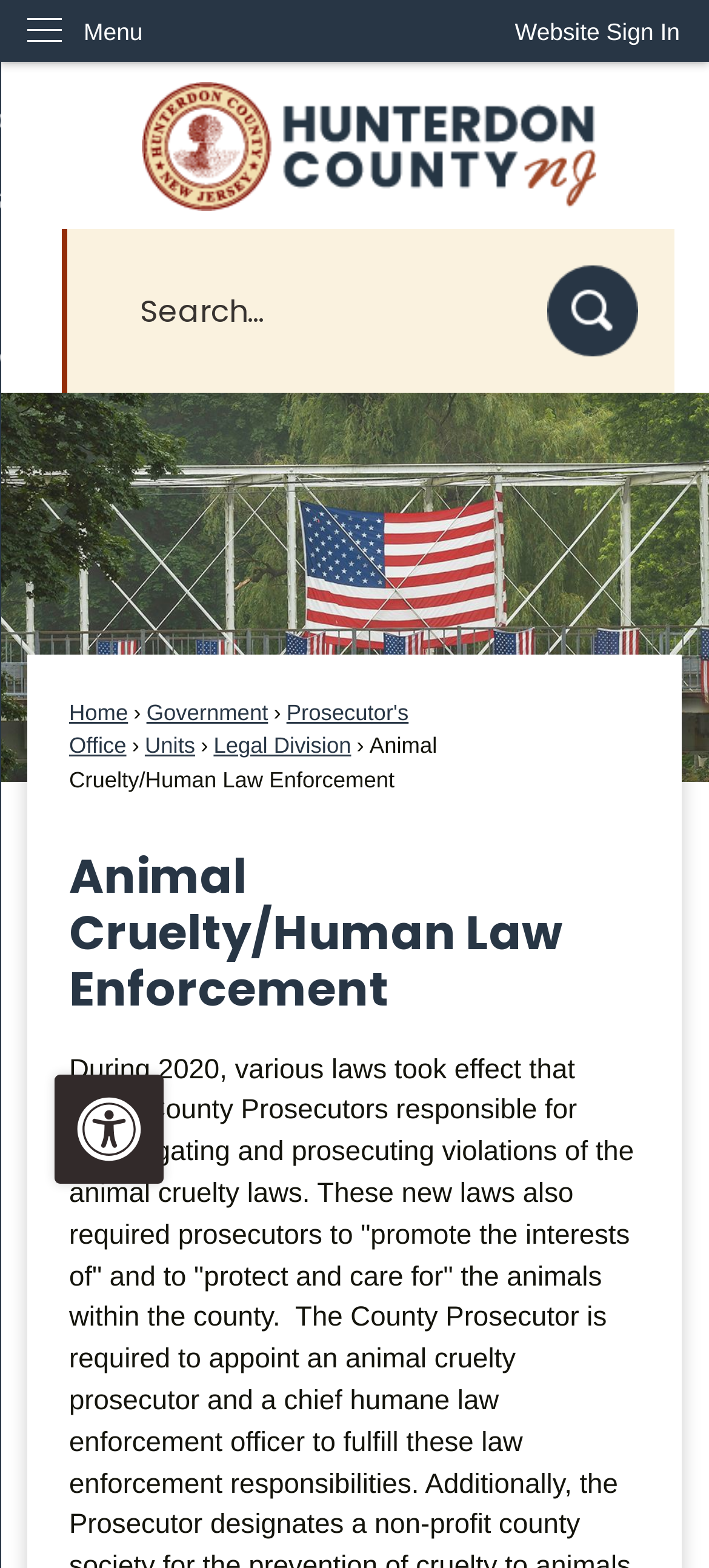Determine the bounding box for the HTML element described here: "Website Sign In". The coordinates should be given as [left, top, right, bottom] with each number being a float between 0 and 1.

[0.685, 0.0, 1.0, 0.041]